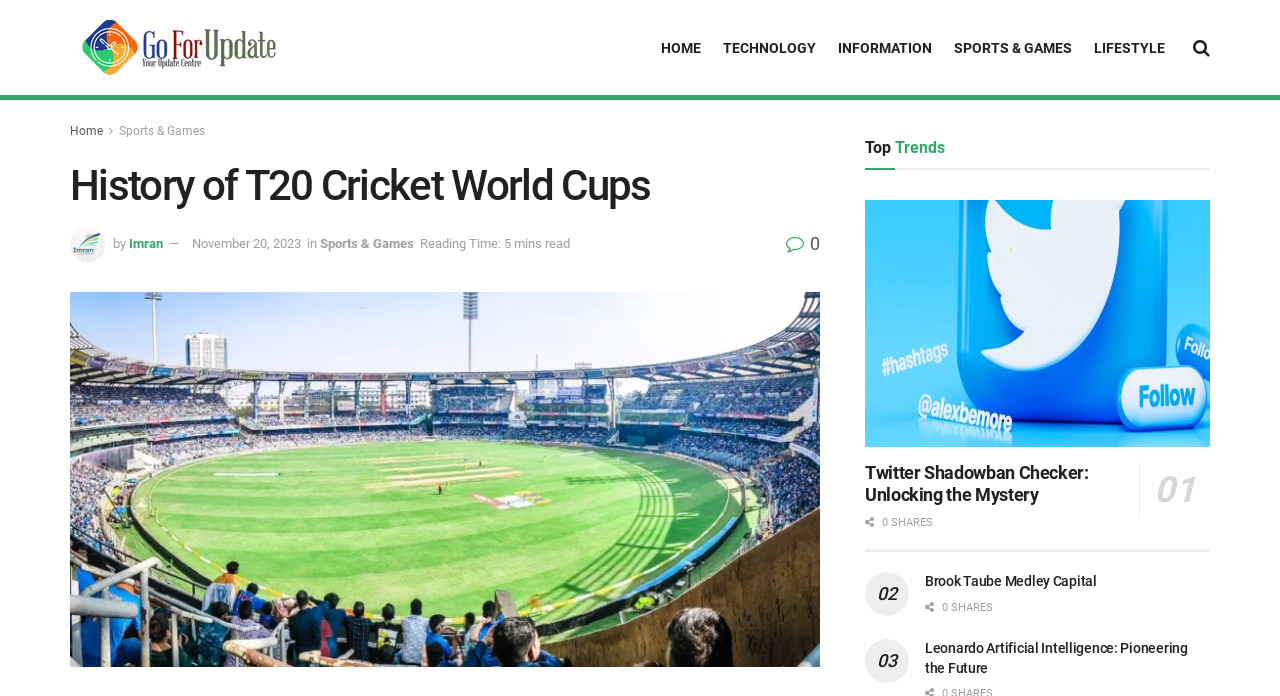Kindly provide the bounding box coordinates of the section you need to click on to fulfill the given instruction: "Share the article on Twitter".

[0.676, 0.773, 0.72, 0.824]